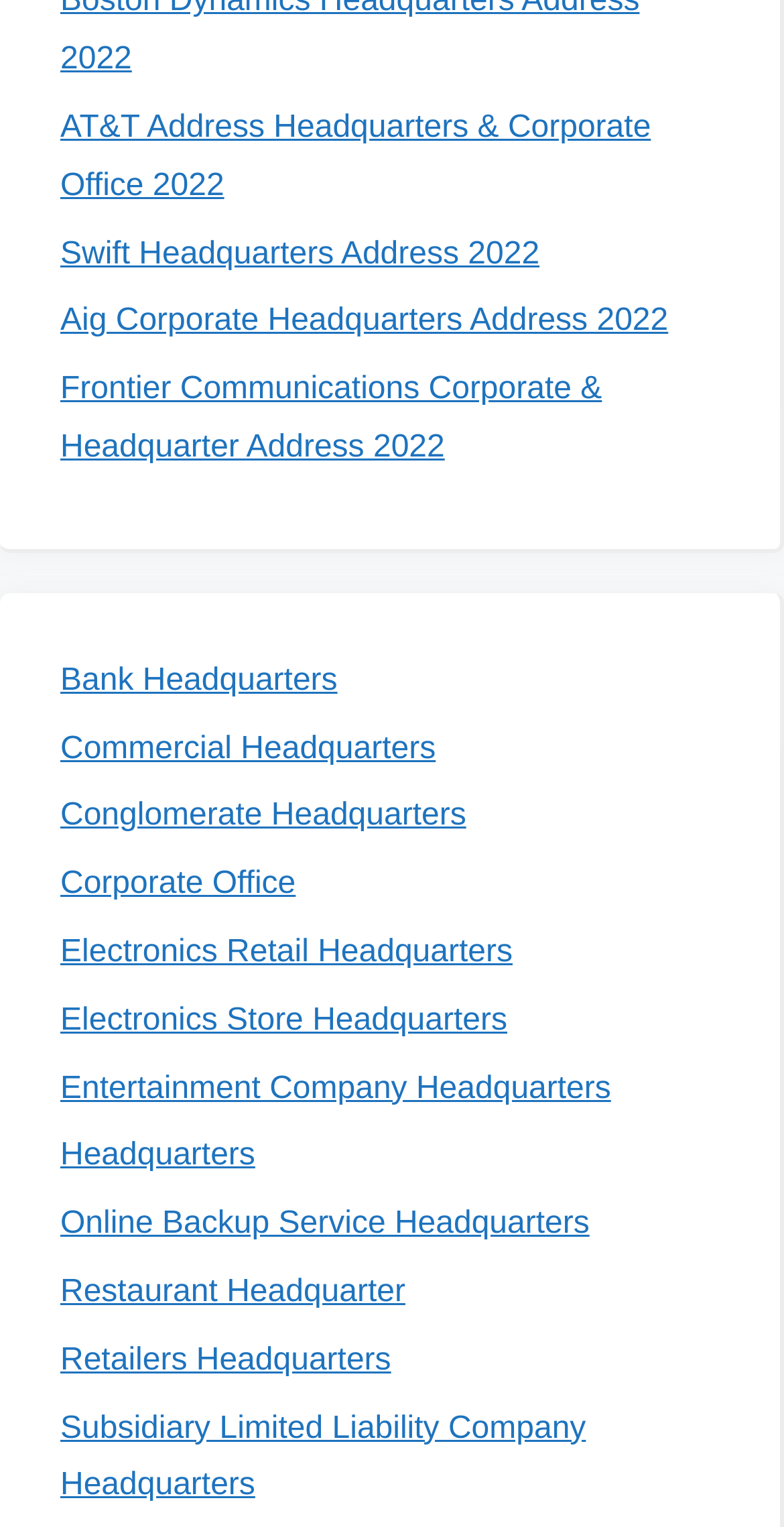What is the second type of headquarters listed?
Provide a thorough and detailed answer to the question.

By looking at the second link on the webpage, it can be seen that the second type of headquarters listed is 'Swift Headquarters'.